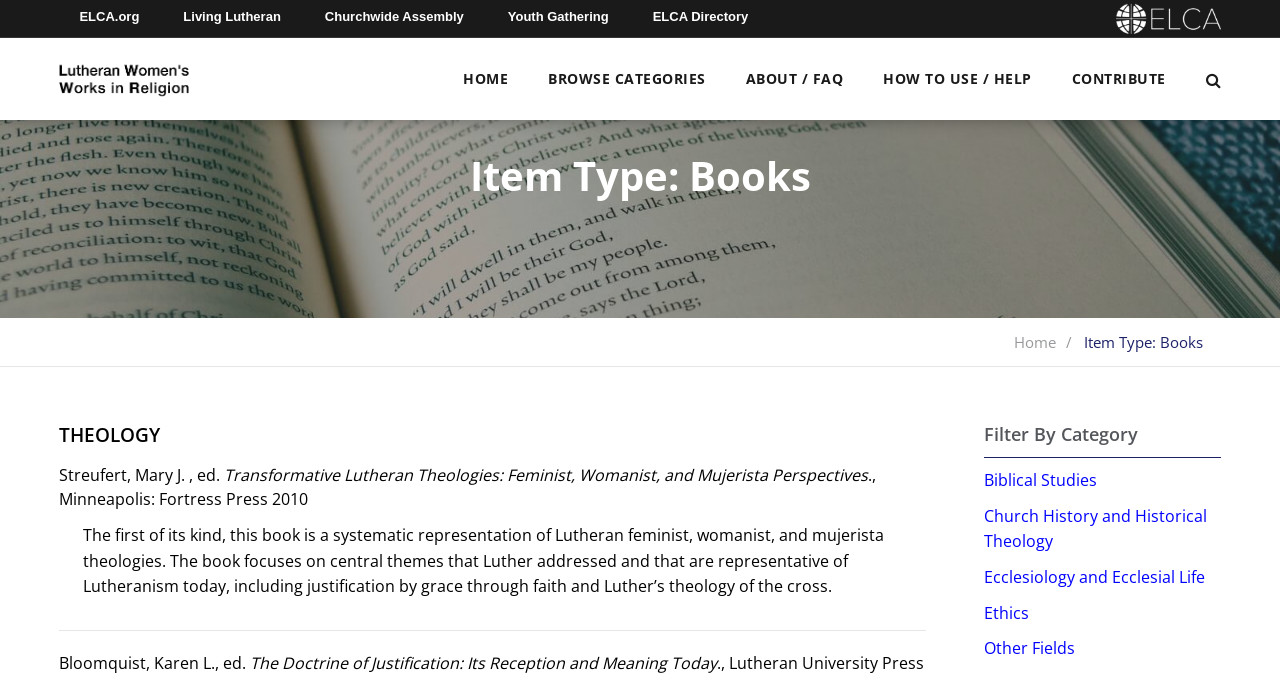Predict the bounding box coordinates for the UI element described as: "Help Center". The coordinates should be four float numbers between 0 and 1, presented as [left, top, right, bottom].

None